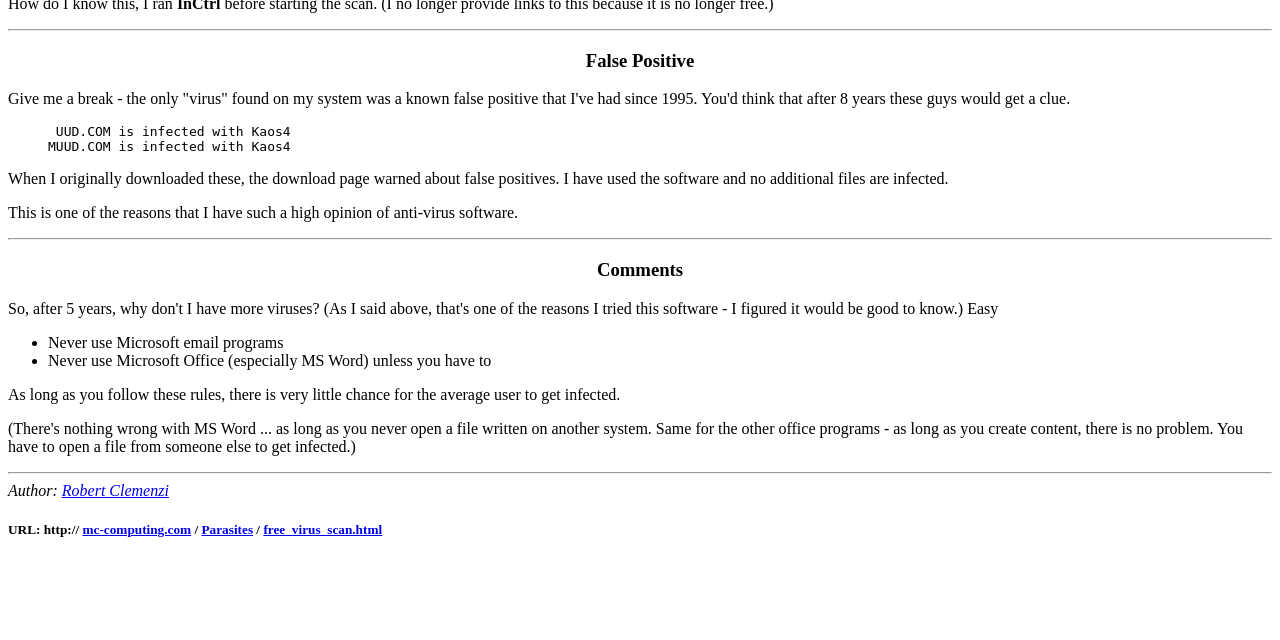Please determine the bounding box coordinates for the UI element described here. Use the format (top-left x, top-left y, bottom-right x, bottom-right y) with values bounded between 0 and 1: Robert Clemenzi

[0.048, 0.753, 0.132, 0.779]